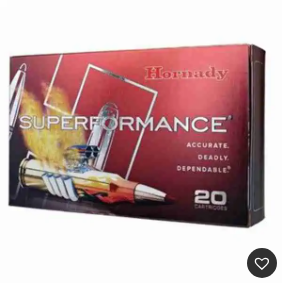Explain the image in a detailed and descriptive way.

The image showcases a box of Hornady Superformance ammunition, prominently featuring a vivid design that highlights its branding. The box is labeled "SUPERFORMANCE," emphasizing its qualities of accuracy, deadliness, and dependability. It contains 20 cartridges, making it suitable for various shooting applications. The vibrant colors and dynamic graphics depict bullets and flames, conveying the ammunition's high performance. This product is an appealing option for firearm enthusiasts looking for reliable ammunition for their needs.